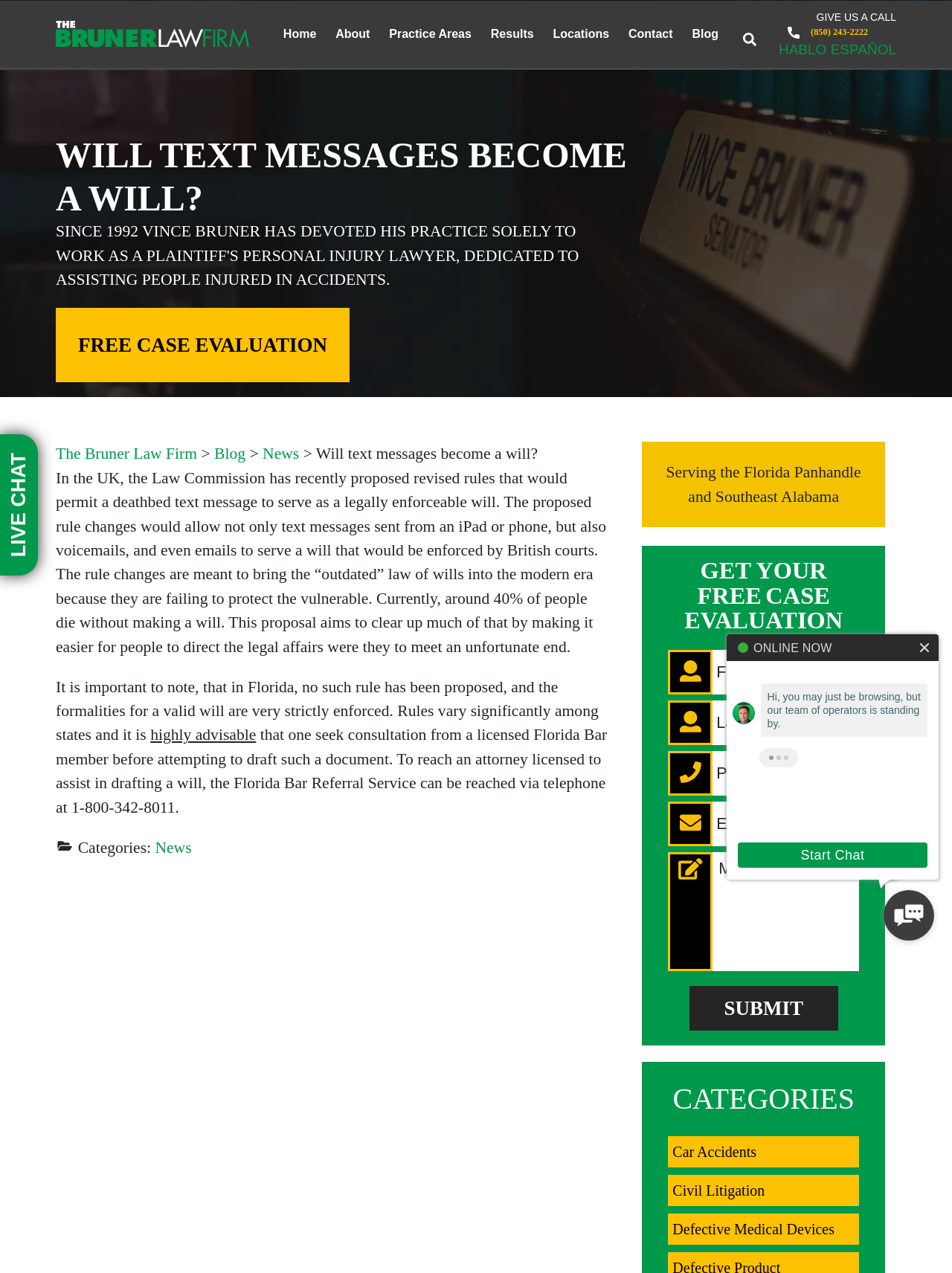Determine the bounding box coordinates of the clickable element to achieve the following action: 'Visit the about page'. Provide the coordinates as four float values between 0 and 1, formatted as [left, top, right, bottom].

None